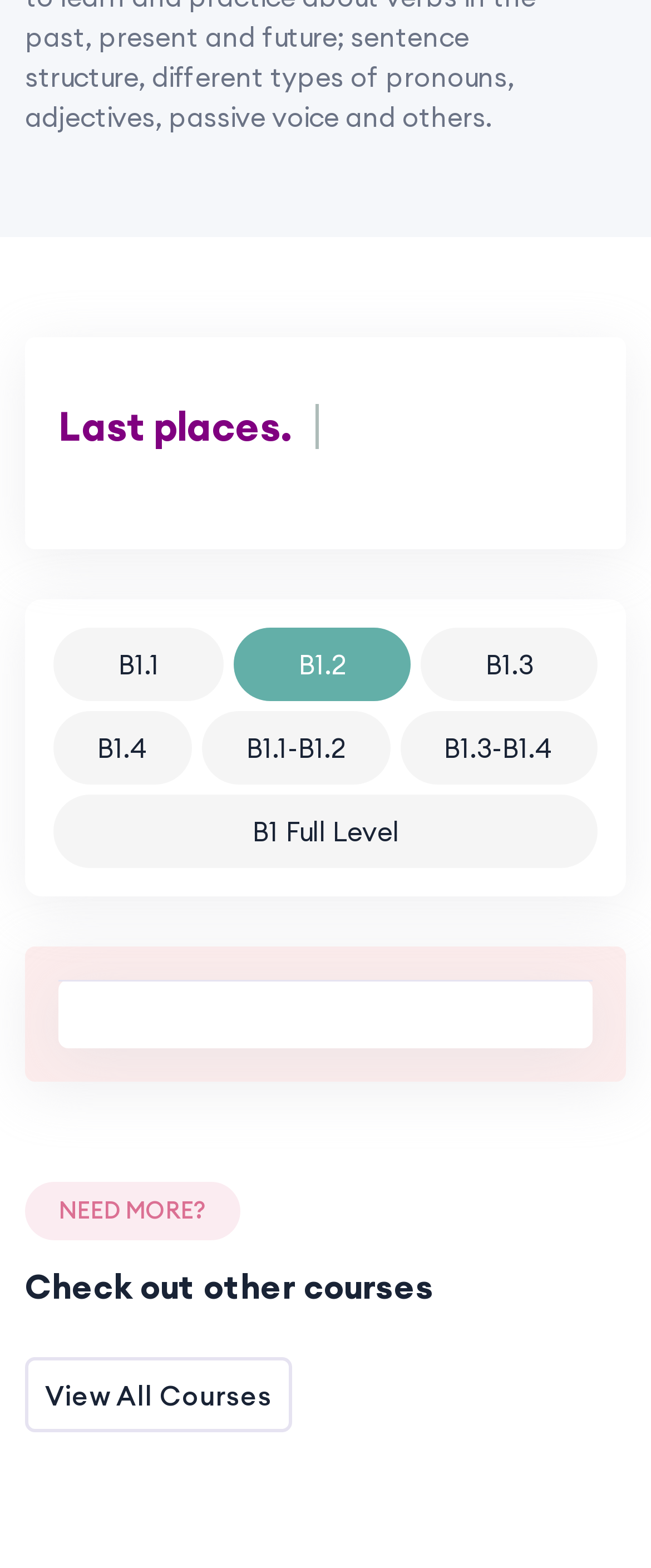Please specify the bounding box coordinates in the format (top-left x, top-left y, bottom-right x, bottom-right y), with all values as floating point numbers between 0 and 1. Identify the bounding box of the UI element described by: B1 Full Level

[0.082, 0.507, 0.918, 0.554]